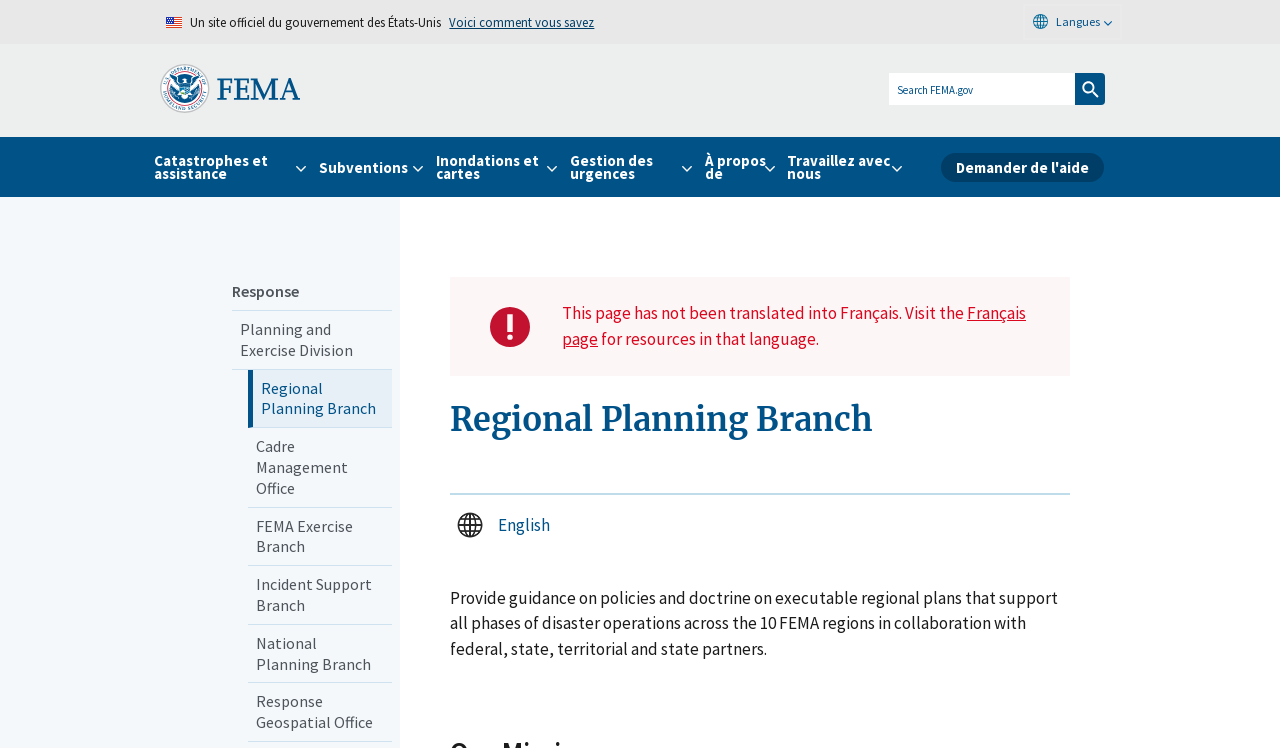How many navigation buttons are in the main navigation?
Based on the image, respond with a single word or phrase.

6